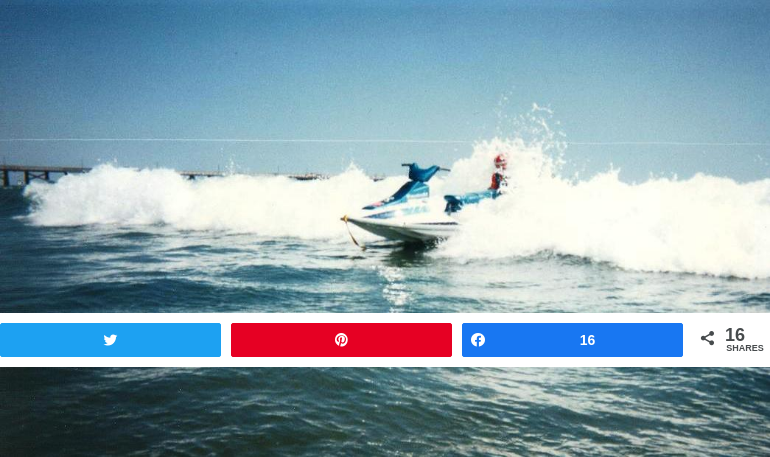What is in the background of the image?
Give a one-word or short-phrase answer derived from the screenshot.

A pier